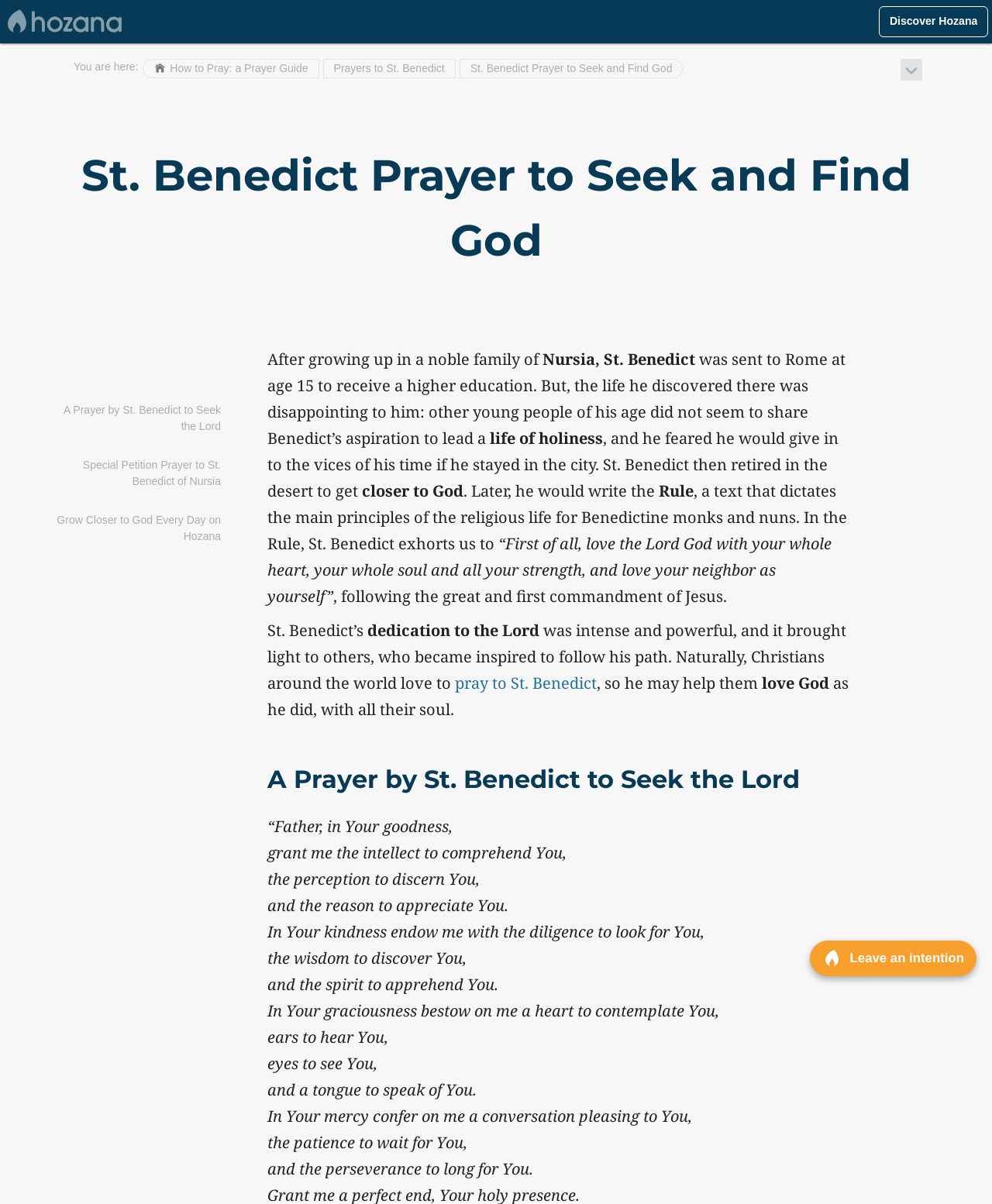Provide the bounding box coordinates of the area you need to click to execute the following instruction: "go to the home screen".

[0.0, 0.0, 0.13, 0.036]